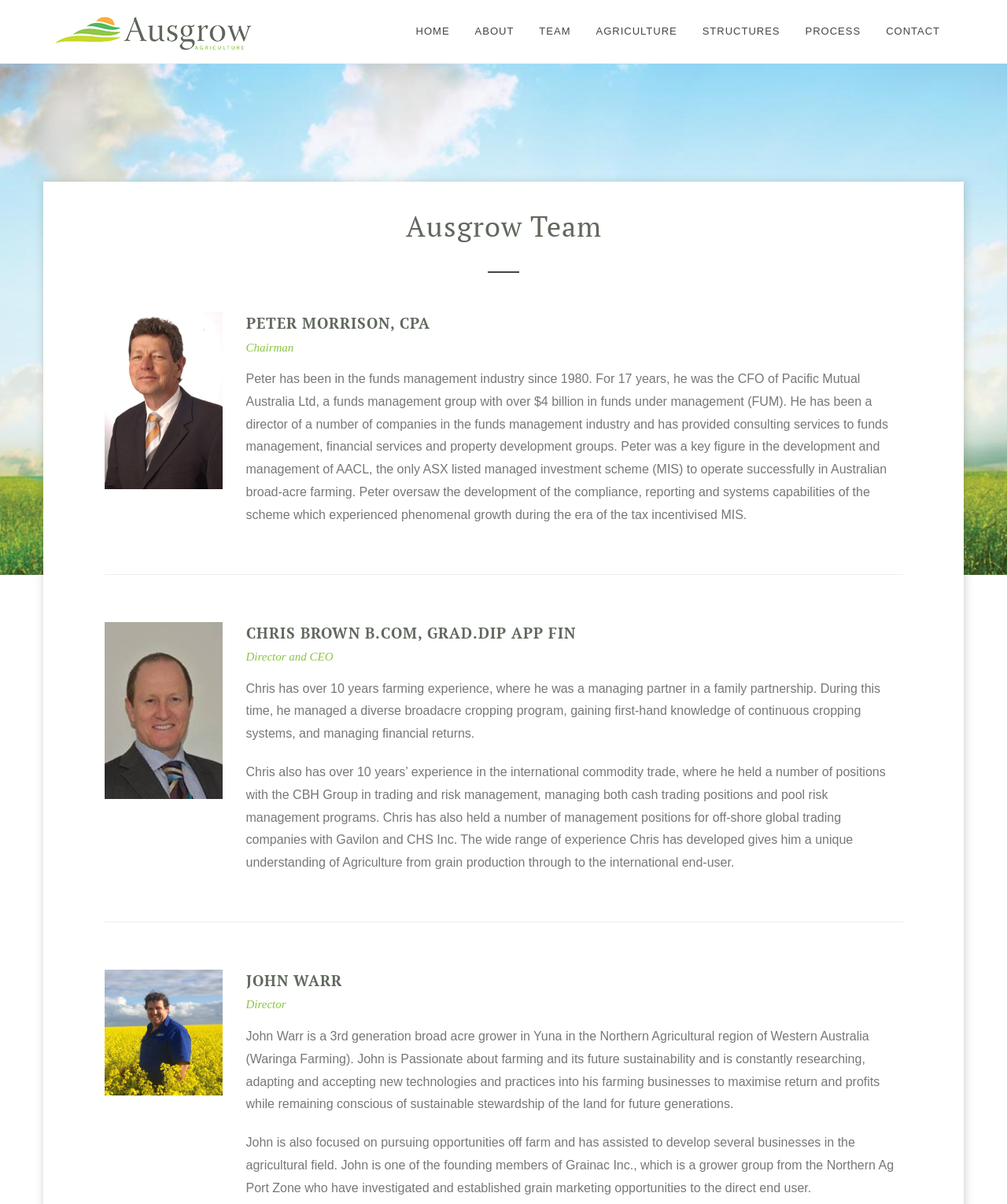Provide your answer in a single word or phrase: 
What is John Warr's farming background?

Broad acre grower